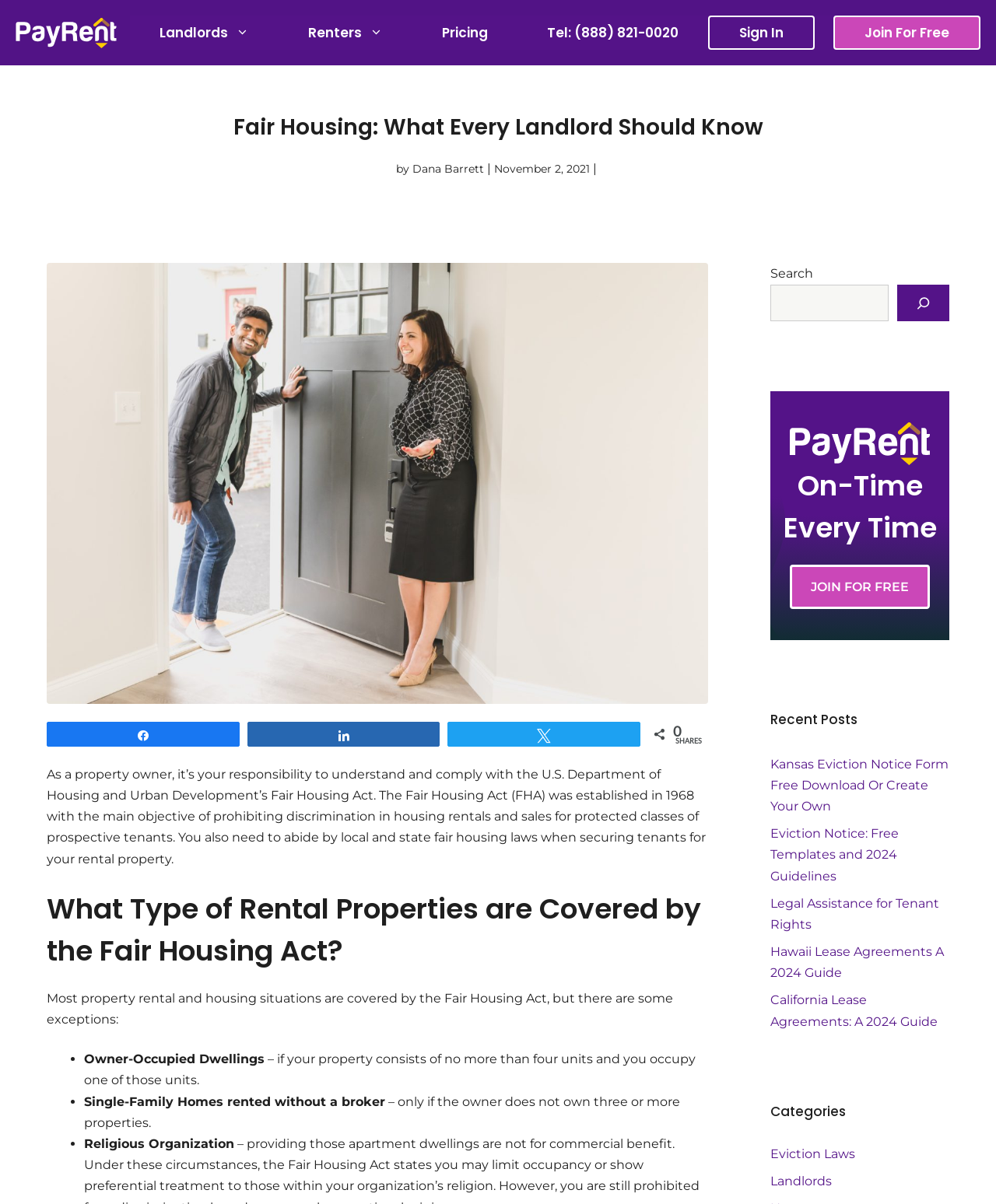What is the main topic of this webpage?
Using the information from the image, give a concise answer in one word or a short phrase.

Fair Housing Act